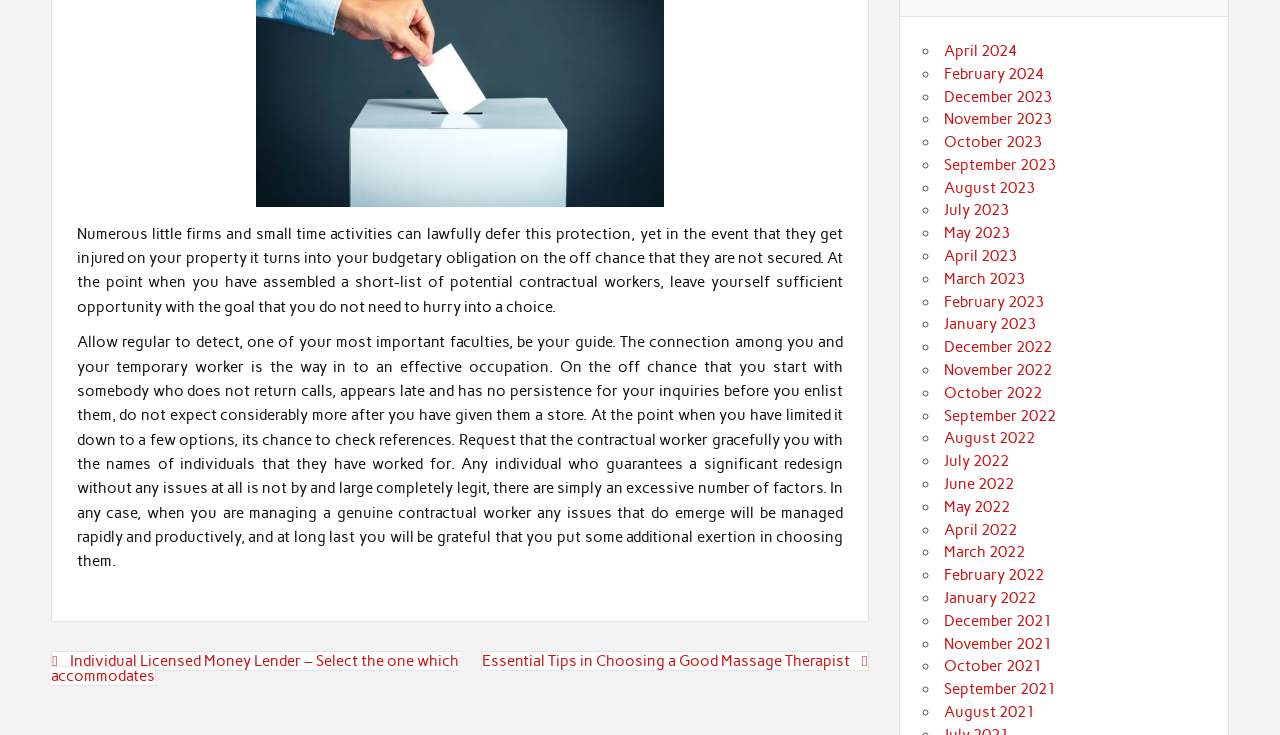Please provide the bounding box coordinates in the format (top-left x, top-left y, bottom-right x, bottom-right y). Remember, all values are floating point numbers between 0 and 1. What is the bounding box coordinate of the region described as: August 2023

[0.738, 0.243, 0.809, 0.268]